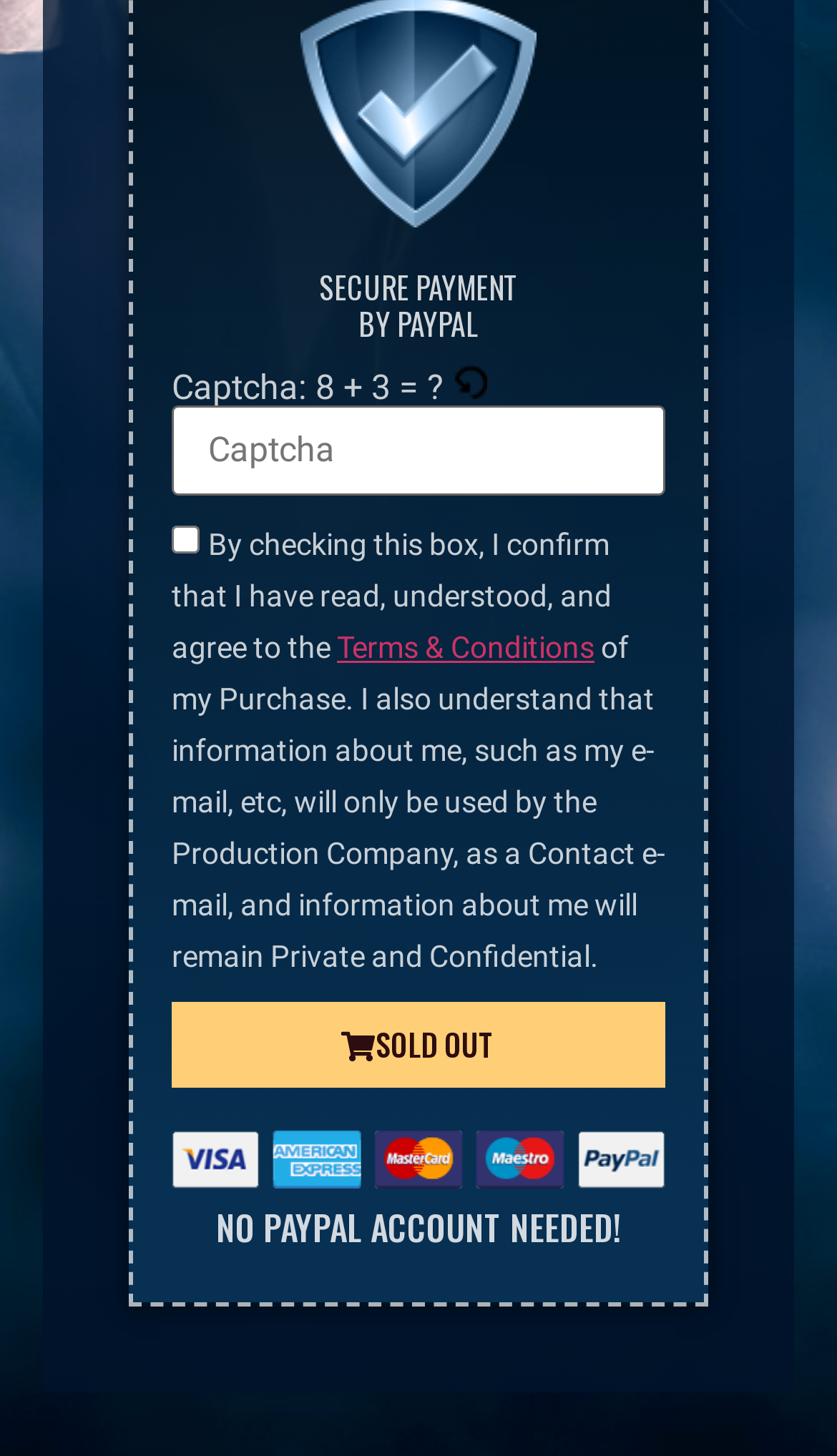What is the status of the product?
Give a detailed explanation using the information visible in the image.

The webpage has a button 'SOLD OUT' which indicates that the product is no longer available for purchase.